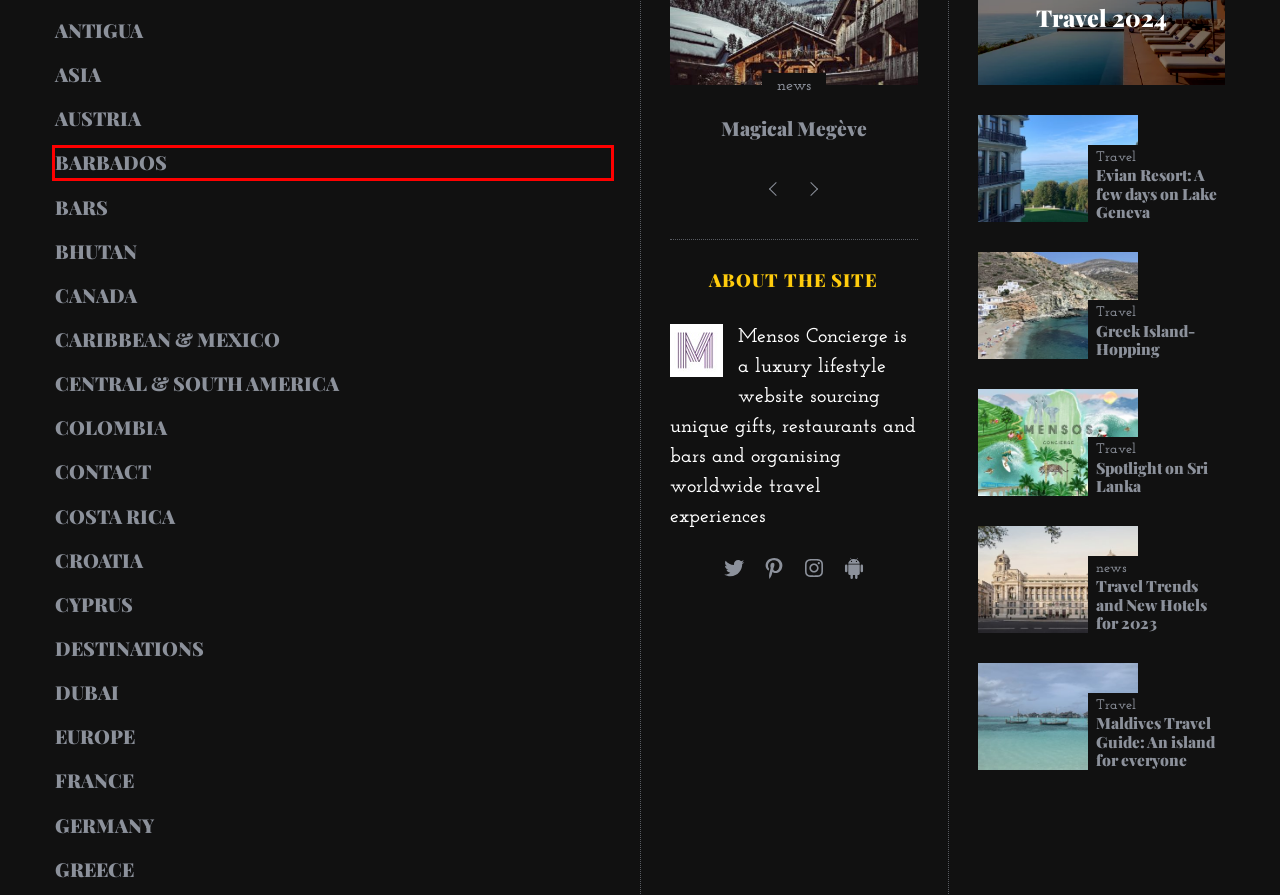You are presented with a screenshot of a webpage that includes a red bounding box around an element. Determine which webpage description best matches the page that results from clicking the element within the red bounding box. Here are the candidates:
A. COLOMBIA – Mensos Concierge
B. Travel Trends and New Hotels for 2023 – Mensos Concierge
C. BHUTAN – Mensos Concierge
D. Heckfield Place: Safe Haven – Mensos Concierge
E. COSTA RICA – Mensos Concierge
F. BARBADOS – Mensos Concierge
G. CANADA – Mensos Concierge
H. Greek Island-Hopping – Mensos Concierge

F